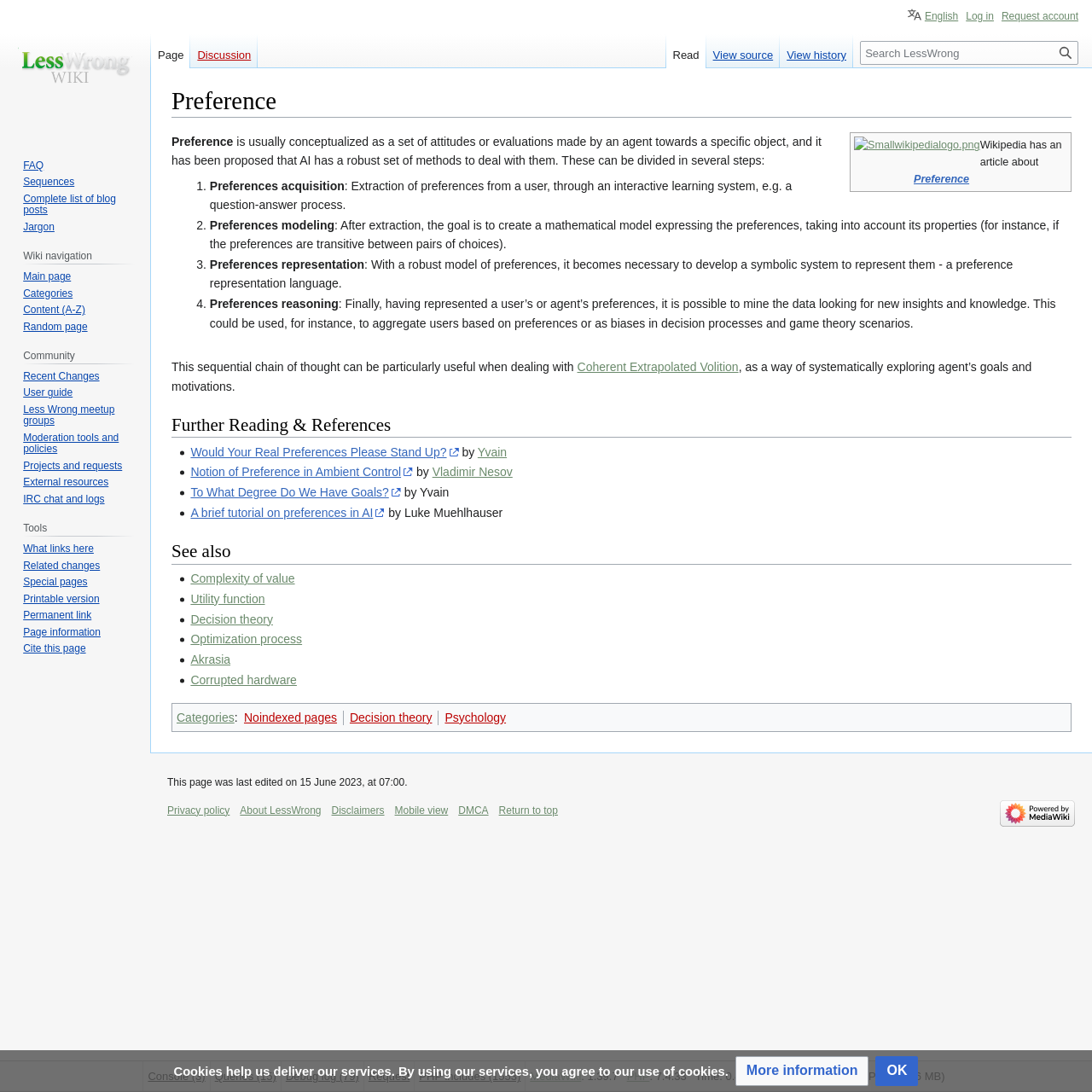Refer to the image and offer a detailed explanation in response to the question: What is preference usually conceptualized as?

Based on the webpage content, preference is usually conceptualized as a set of attitudes or evaluations made by an agent towards a specific object, as stated in the paragraph following the heading 'Preference'.